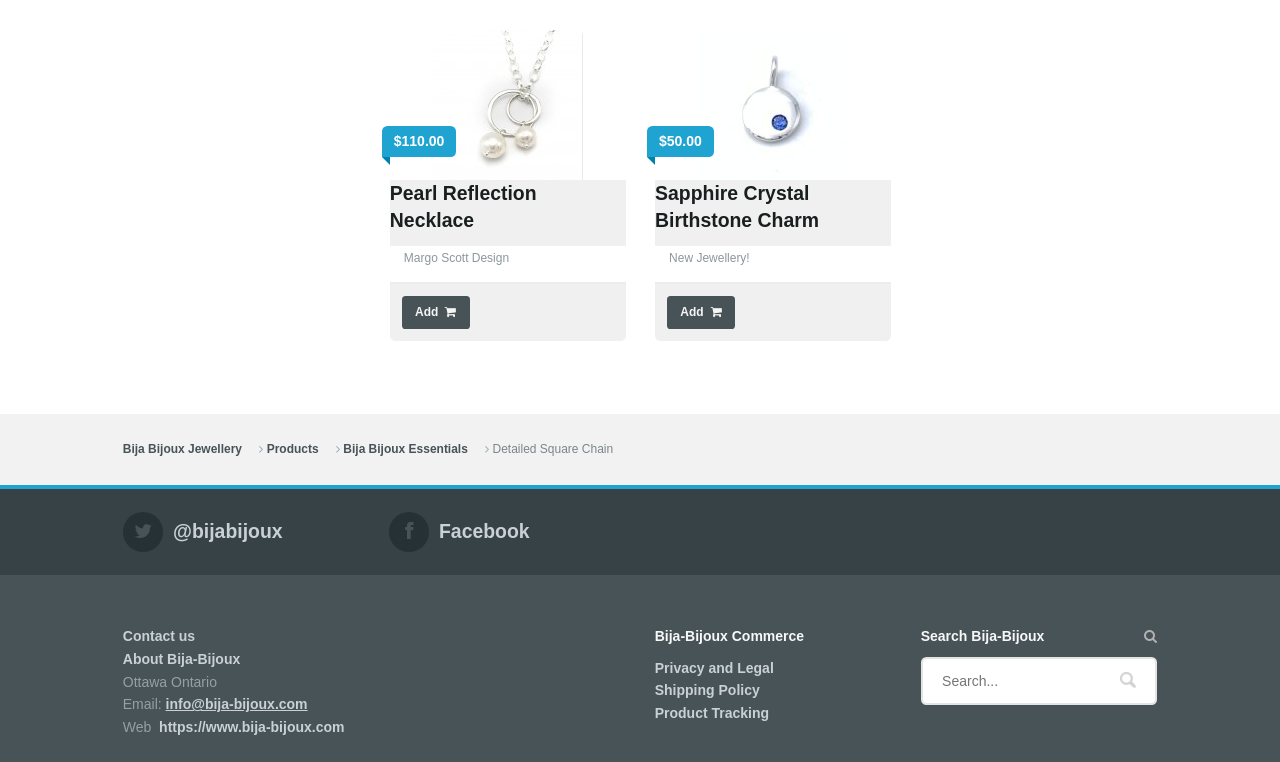What is the price of the Pearl Reflection Necklace?
Refer to the image and give a detailed answer to the query.

The price of the Pearl Reflection Necklace can be found in the link element with the text '$110.00  Pearl Reflection Necklace' which is a child of the root element. The price is mentioned as $110.00.